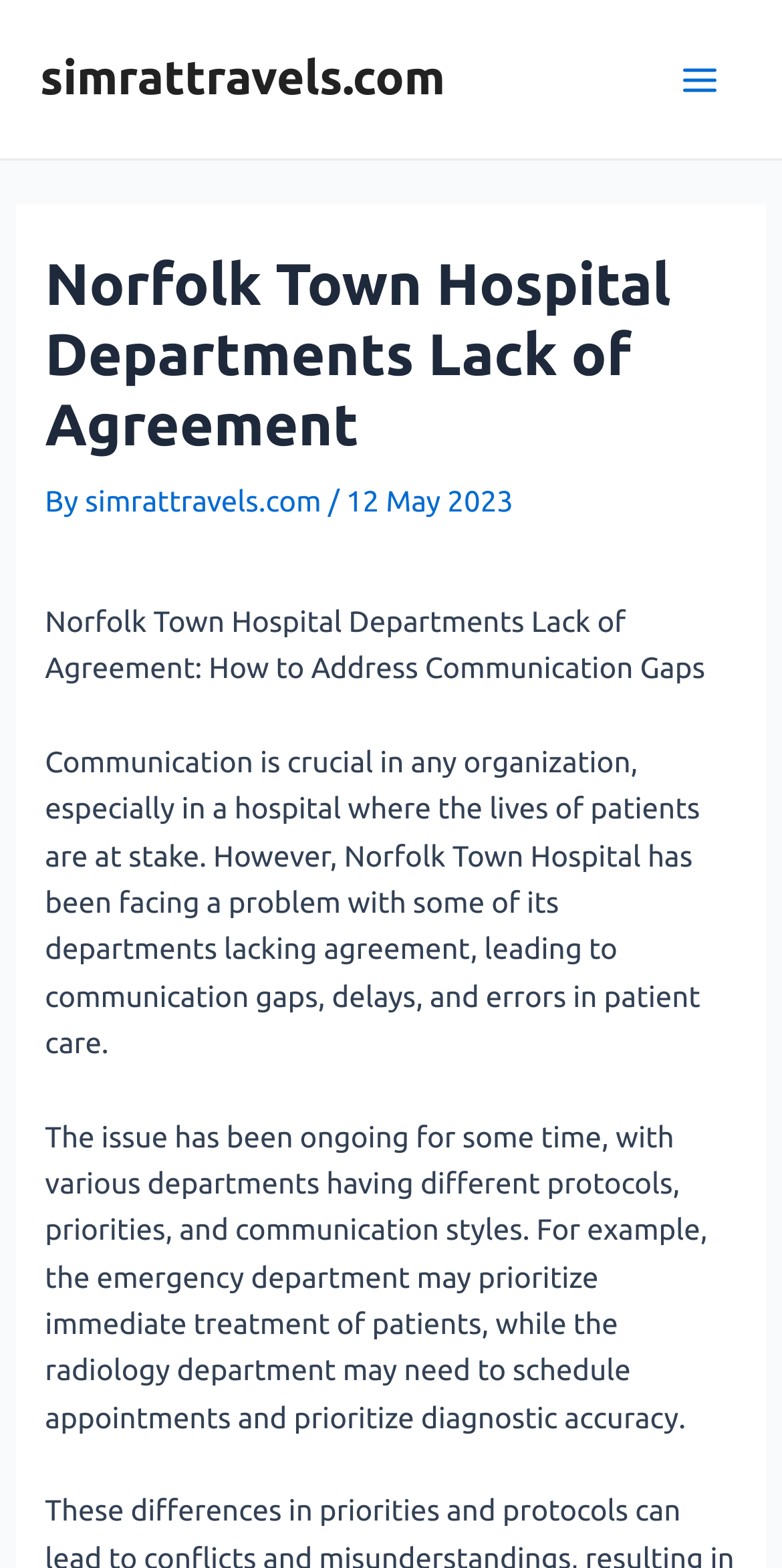Locate and provide the bounding box coordinates for the HTML element that matches this description: "Full item page".

None